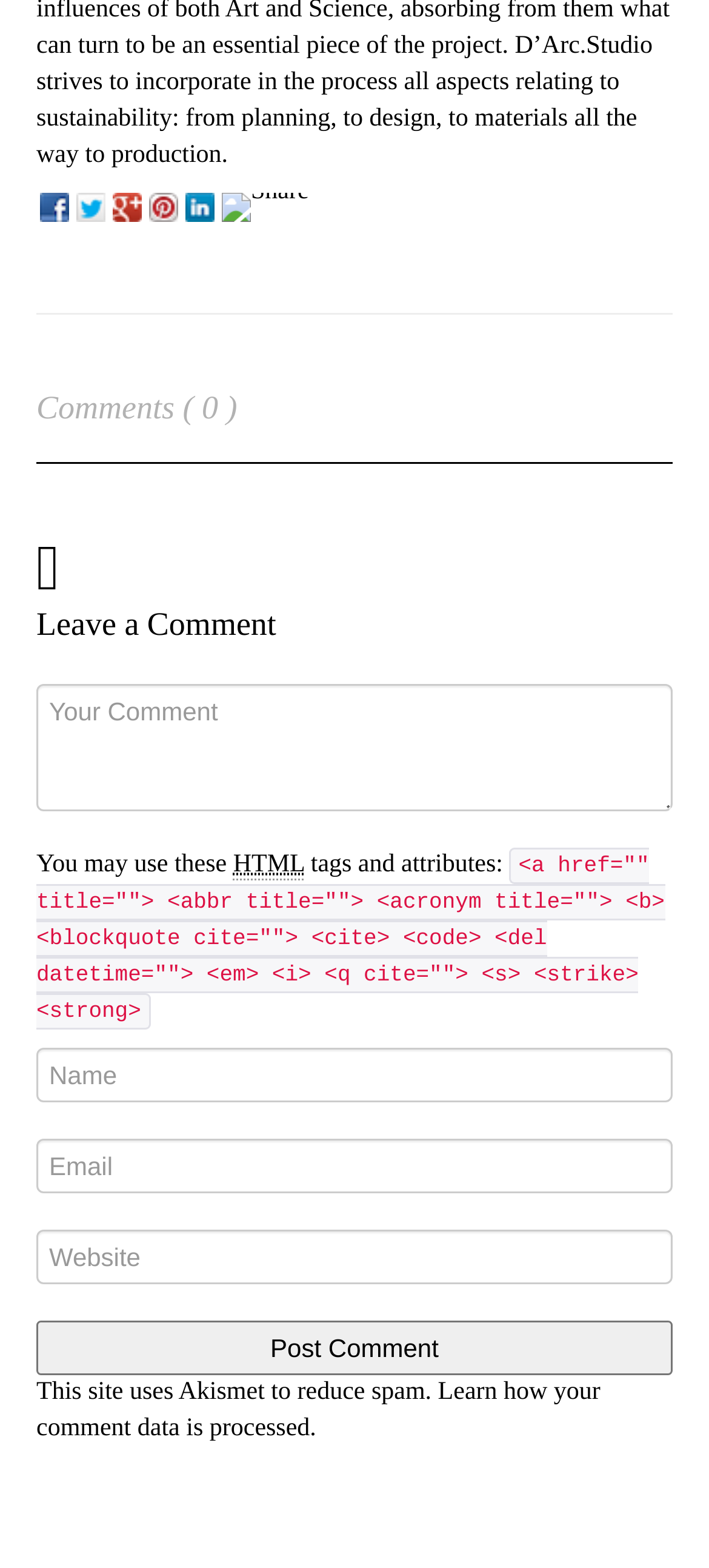Answer the question below with a single word or a brief phrase: 
What is the purpose of the 'Post Comment' button?

To submit a comment